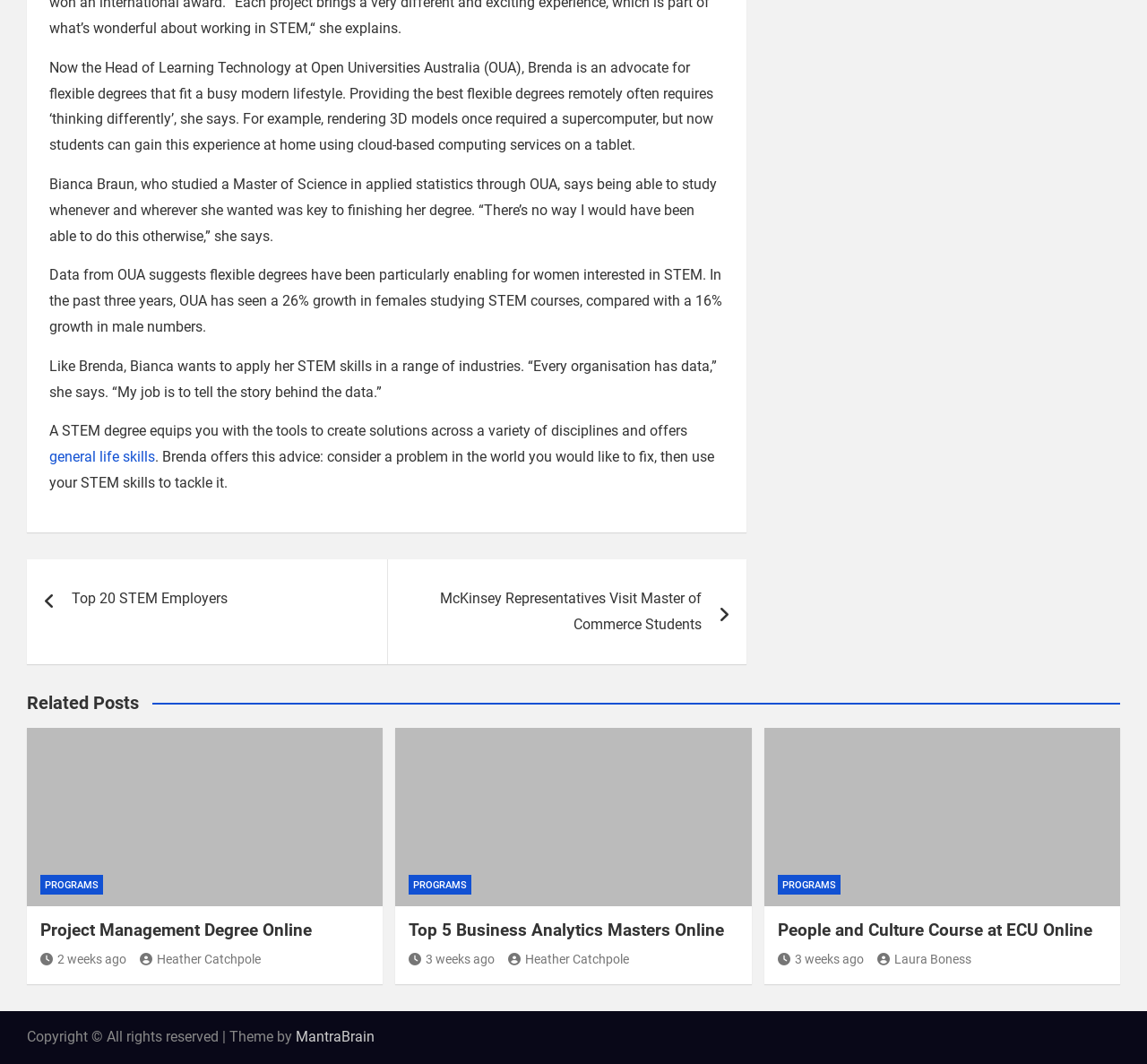Determine the bounding box coordinates of the clickable area required to perform the following instruction: "Click on 'Posts'". The coordinates should be represented as four float numbers between 0 and 1: [left, top, right, bottom].

[0.023, 0.525, 0.651, 0.625]